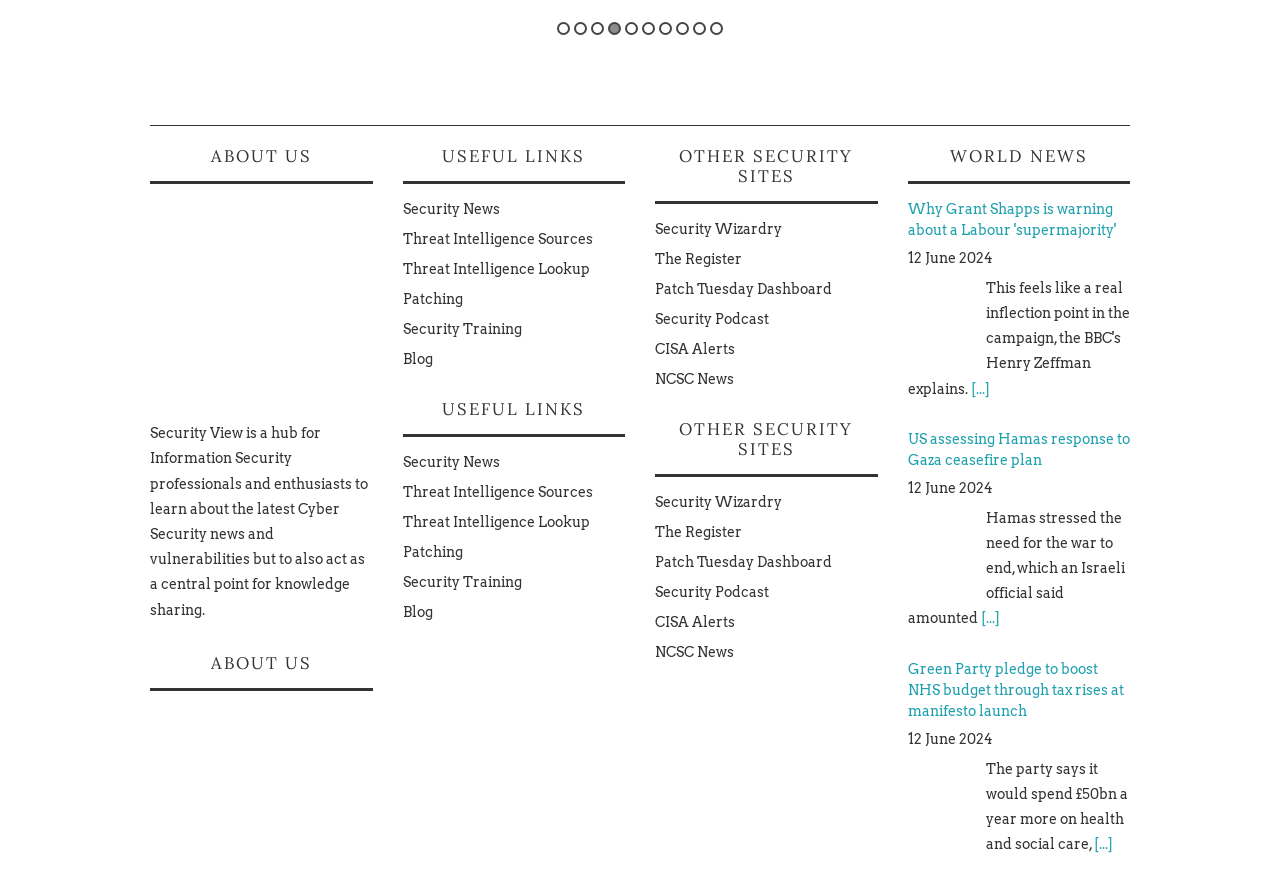What is the purpose of the 'Security View'?
Please provide a single word or phrase as your answer based on the image.

Knowledge sharing